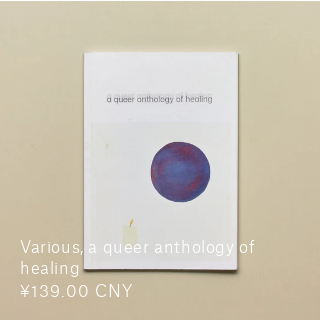Describe the image with as much detail as possible.

The image features the cover of a book titled "a queer anthology of healing." The design is minimalistic, showcasing a large, circular illustration in shades of blue and purple, positioned centrally on a white background. The book's title is elegantly embossed near the top, further emphasizing its thematic focus on healing within the queer community. Below the cover, there is a description stating "Various, a queer anthology of healing" along with its price, ¥139.00 CNY, indicating a blend of literary contribution and cultural significance. The overall aesthetic suggests a thoughtful, contemporary approach to exploring themes of identity and recovery.